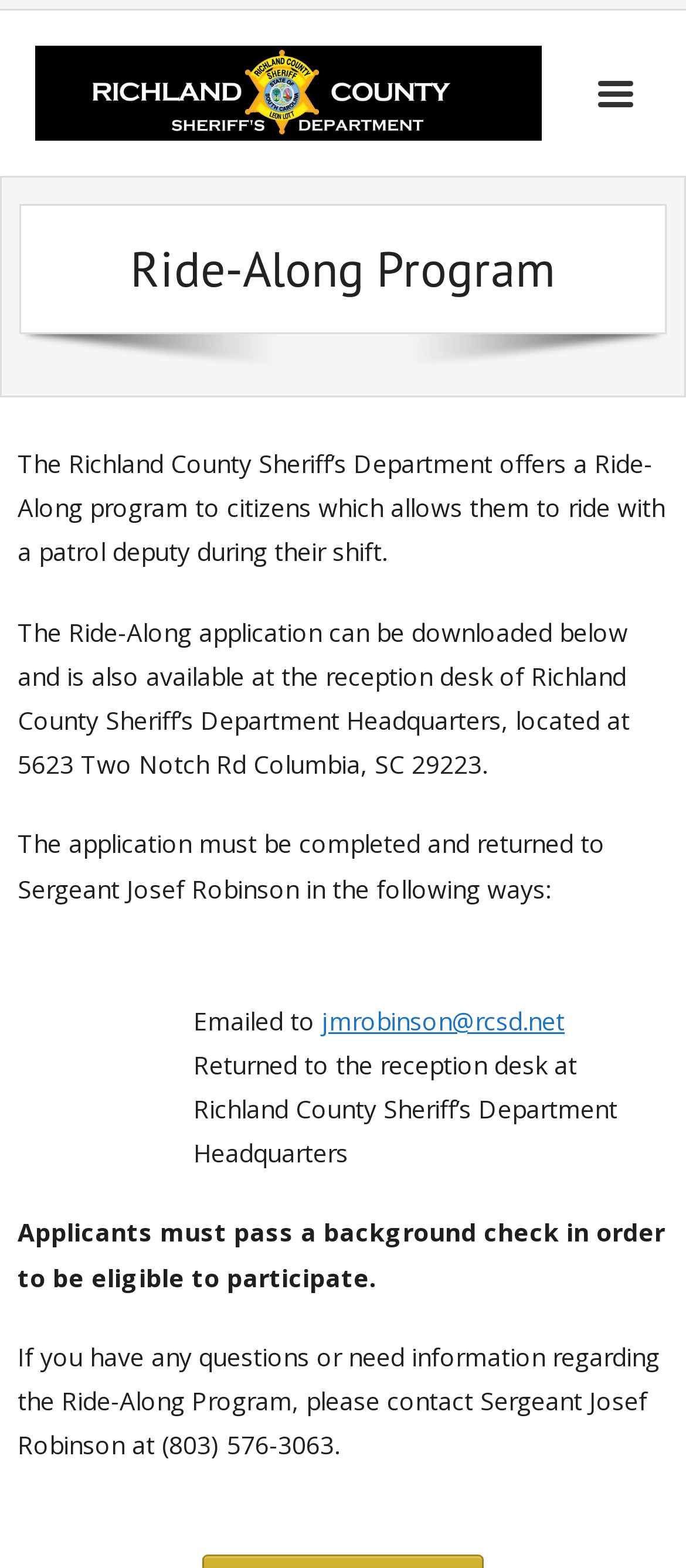Use a single word or phrase to answer this question: 
Who can be contacted for questions about the Ride-Along Program?

Sergeant Josef Robinson